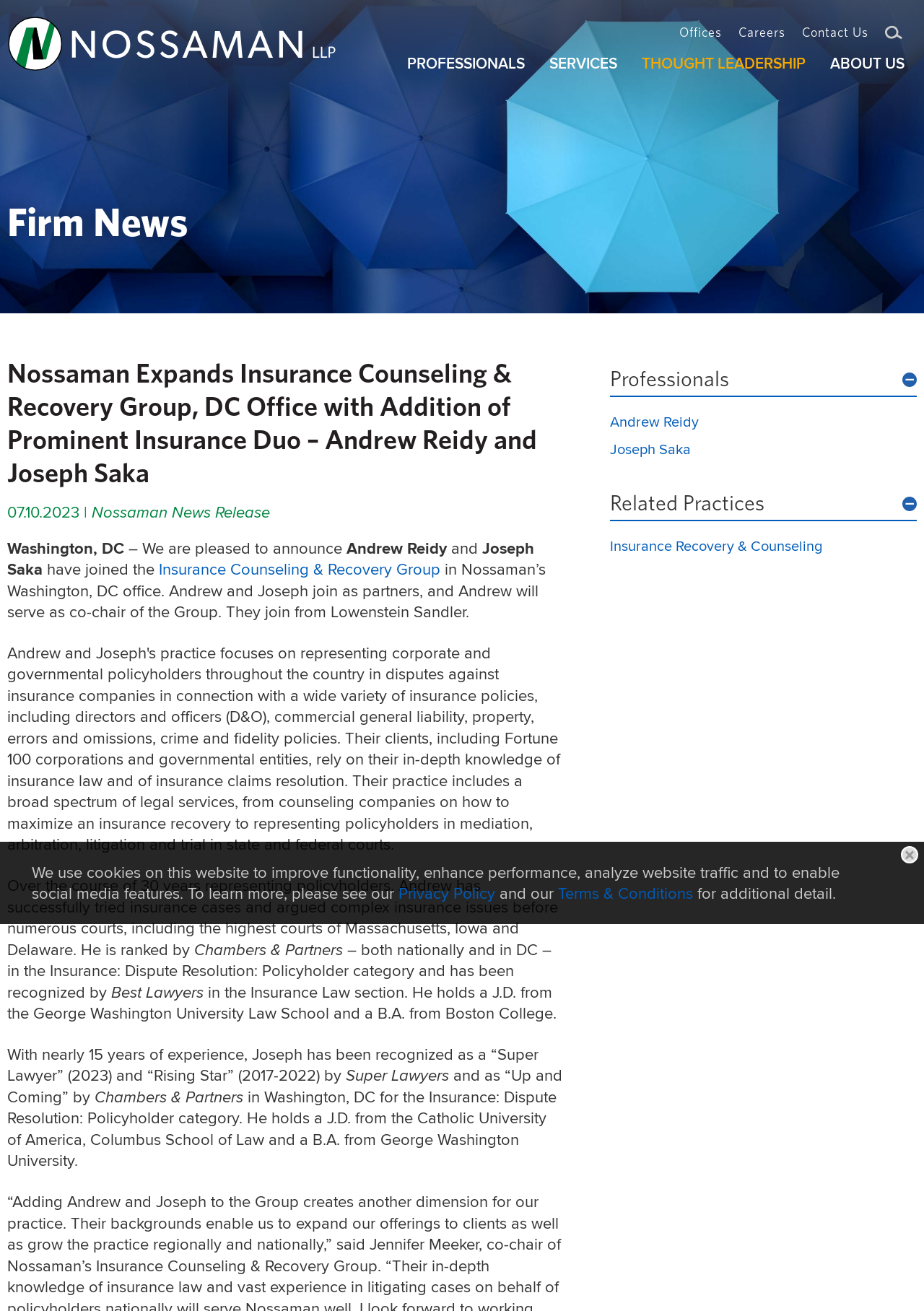What is the category in which Andrew Reidy is ranked by Chambers & Partners?
Using the information from the image, answer the question thoroughly.

According to the news release, Andrew Reidy is ranked by Chambers & Partners in the Insurance: Dispute Resolution: Policyholder category, both nationally and in DC.